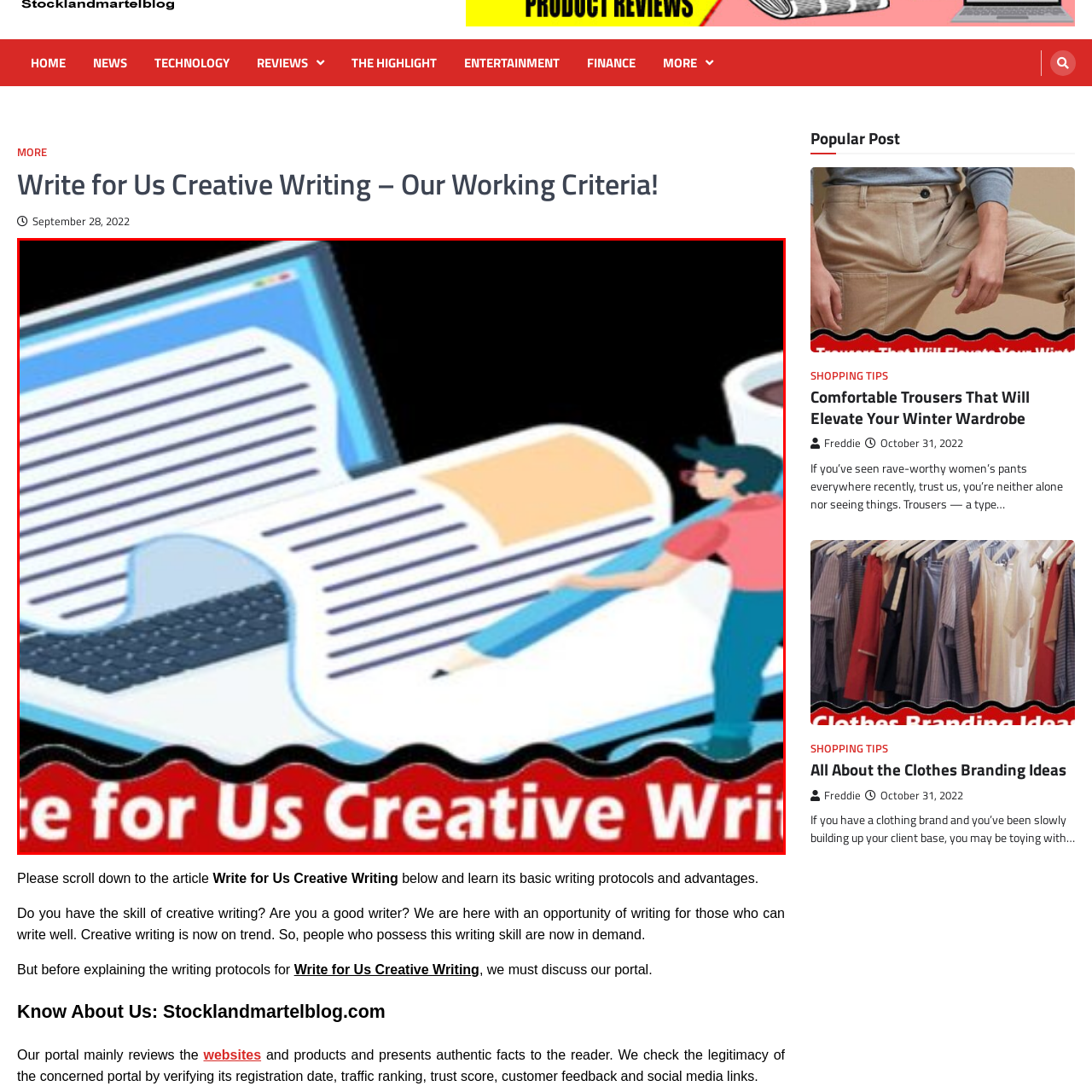What is the color of the banner at the bottom?
Observe the image inside the red bounding box carefully and formulate a detailed answer based on what you can infer from the visual content.

The illustration features a prominent banner at the bottom, and the caption specifically mentions that the banner is 'vibrant red', which emphasizes the call to action, inviting individuals to contribute their writing skills.